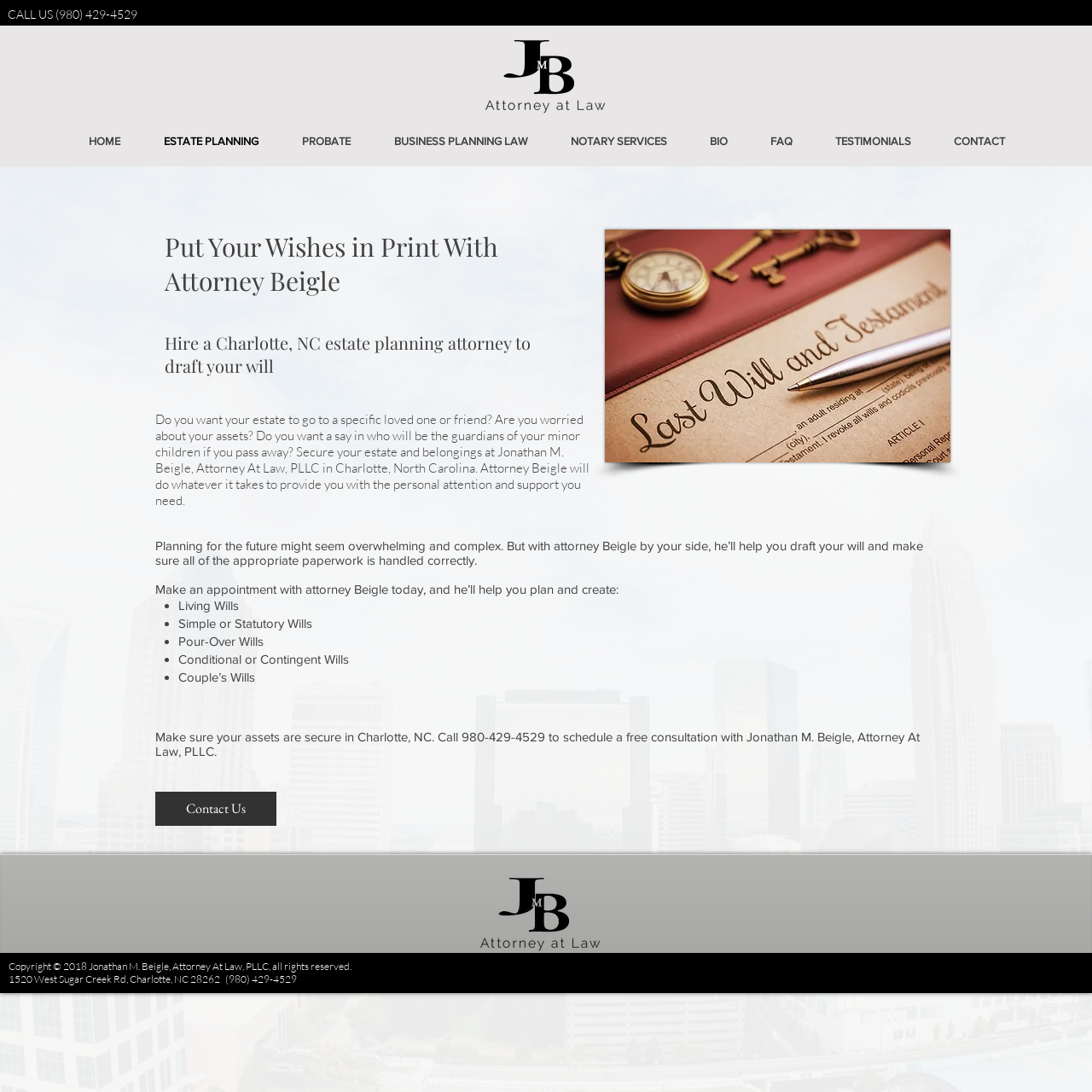Find the main header of the webpage and produce its text content.

Put Your Wishes in Print With Attorney Beigle